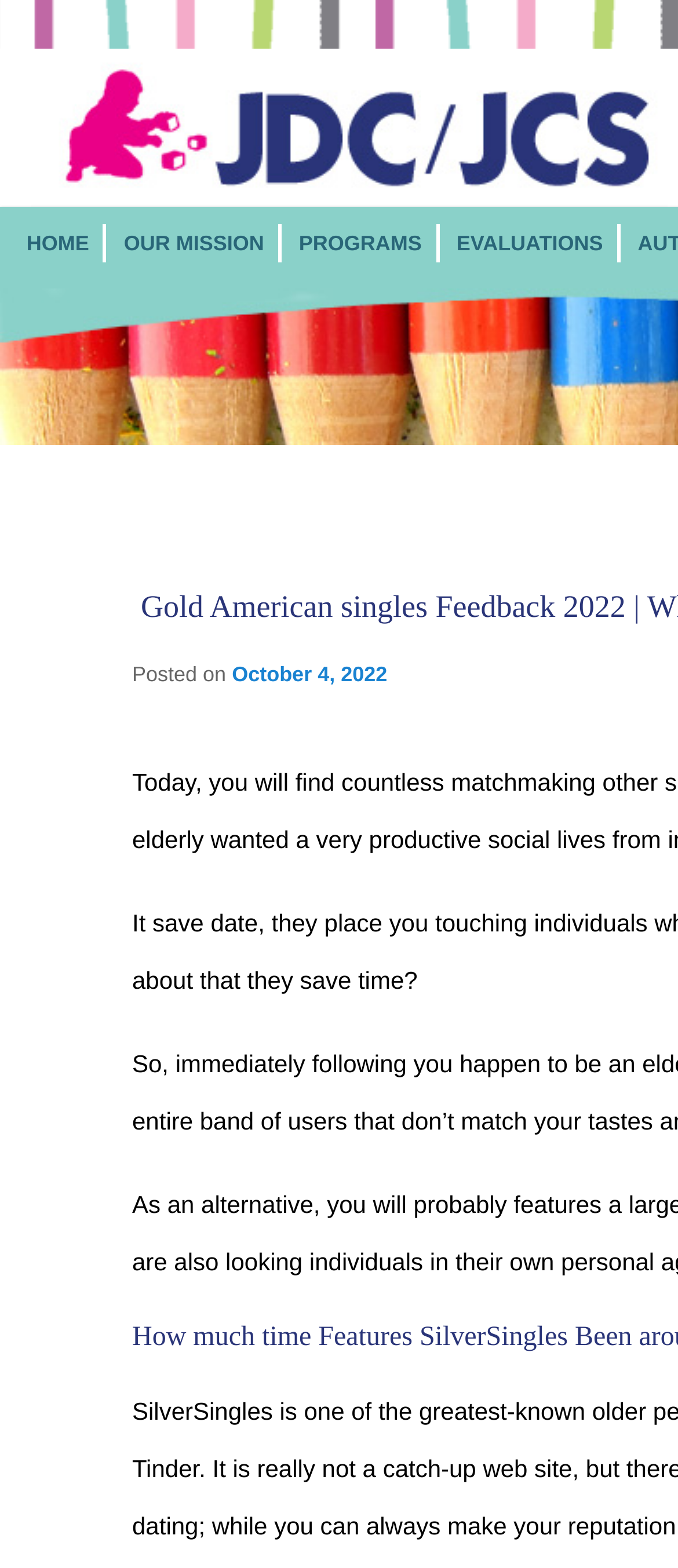Identify and provide the title of the webpage.

Gold American singles Feedback 2022 | What exactly is it And you will Can it Really work?